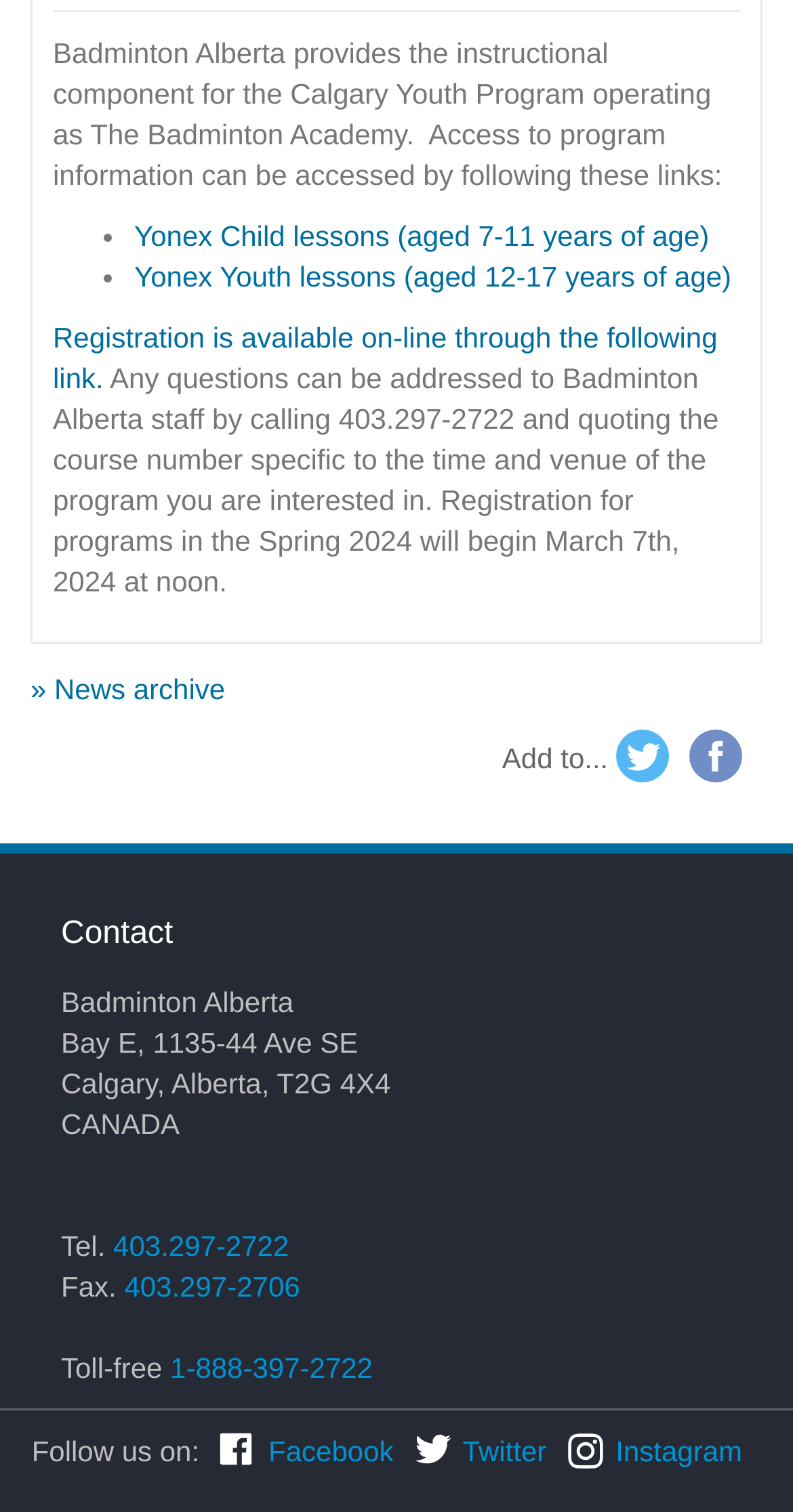What is the address of Badminton Alberta?
Your answer should be a single word or phrase derived from the screenshot.

Bay E, 1135-44 Ave SE, Calgary, Alberta, T2G 4X4